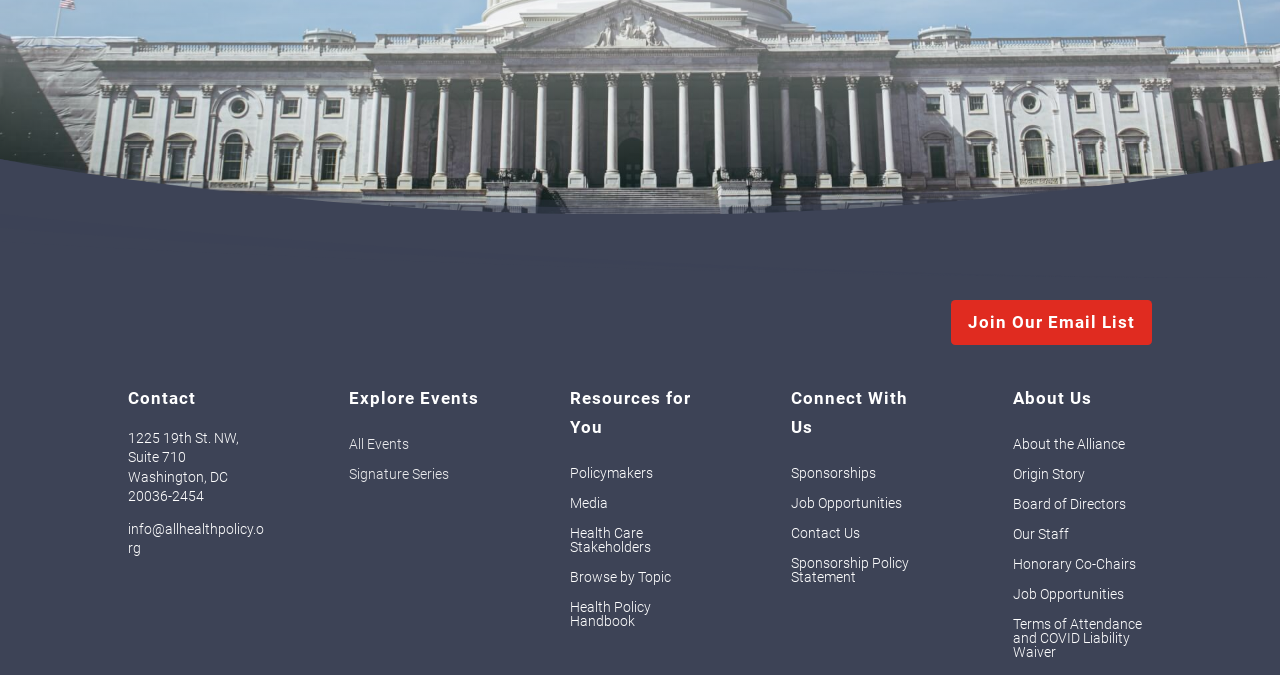Could you determine the bounding box coordinates of the clickable element to complete the instruction: "Explore events"? Provide the coordinates as four float numbers between 0 and 1, i.e., [left, top, right, bottom].

[0.273, 0.569, 0.374, 0.612]